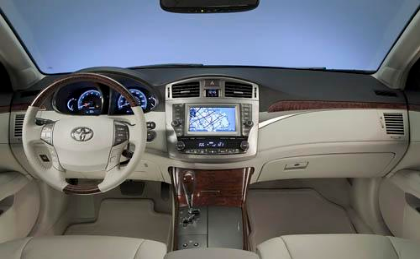What is the purpose of the touchscreen display?
Use the image to answer the question with a single word or phrase.

Navigation and entertainment